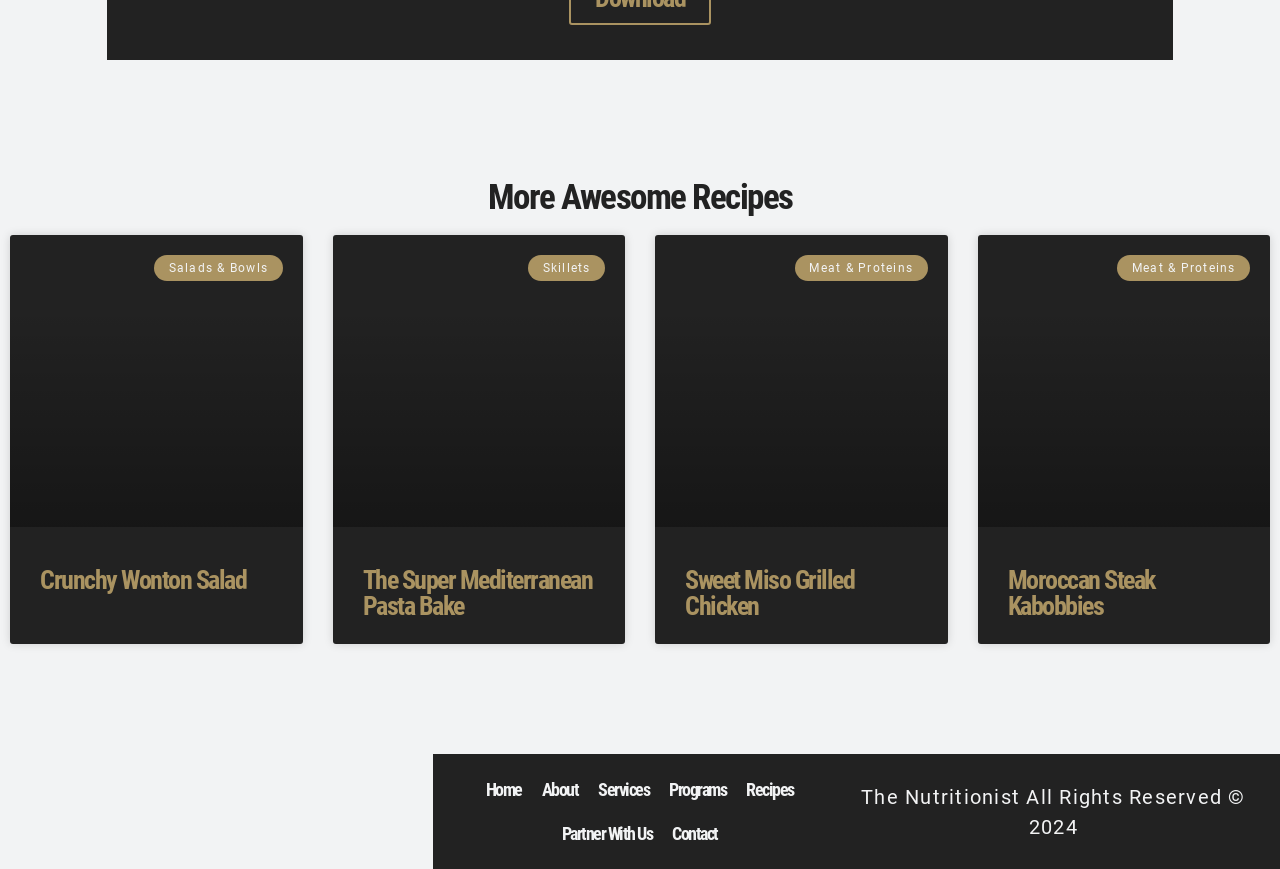Please provide a brief answer to the question using only one word or phrase: 
How many recipe categories are listed on this webpage?

3